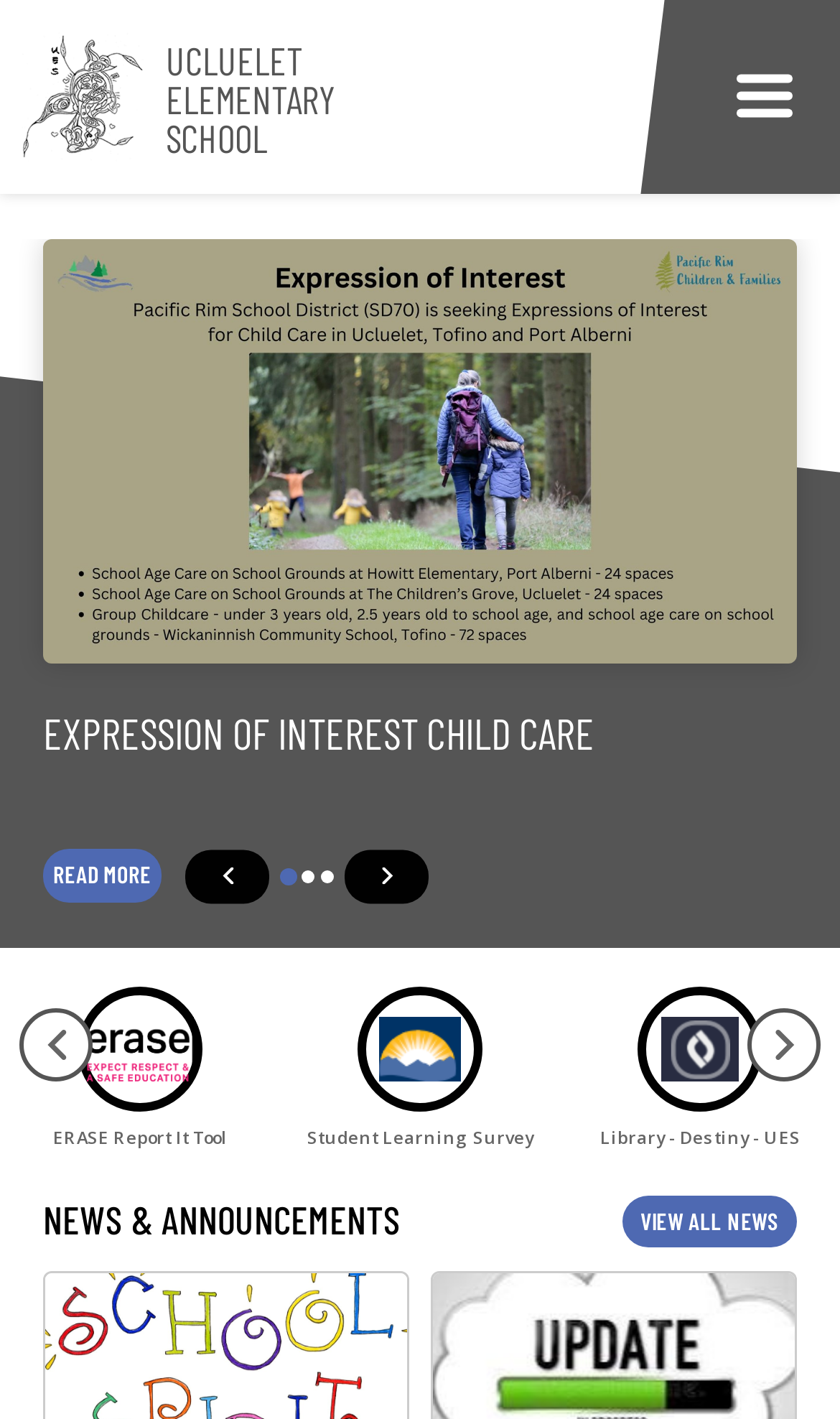Identify the bounding box coordinates of the HTML element based on this description: "Menu".

[0.877, 0.052, 0.944, 0.084]